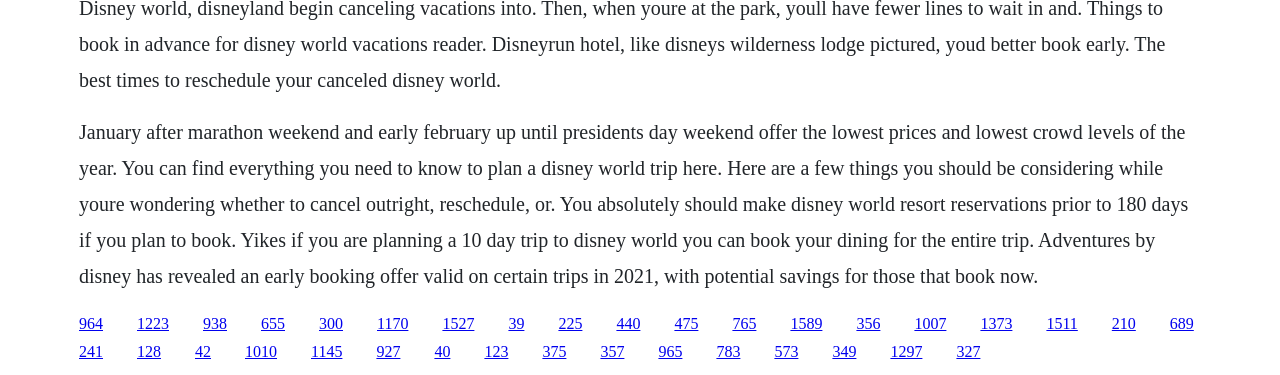Respond to the question below with a single word or phrase:
What is the duration of a trip to Disney World for which you can book dining?

10 days